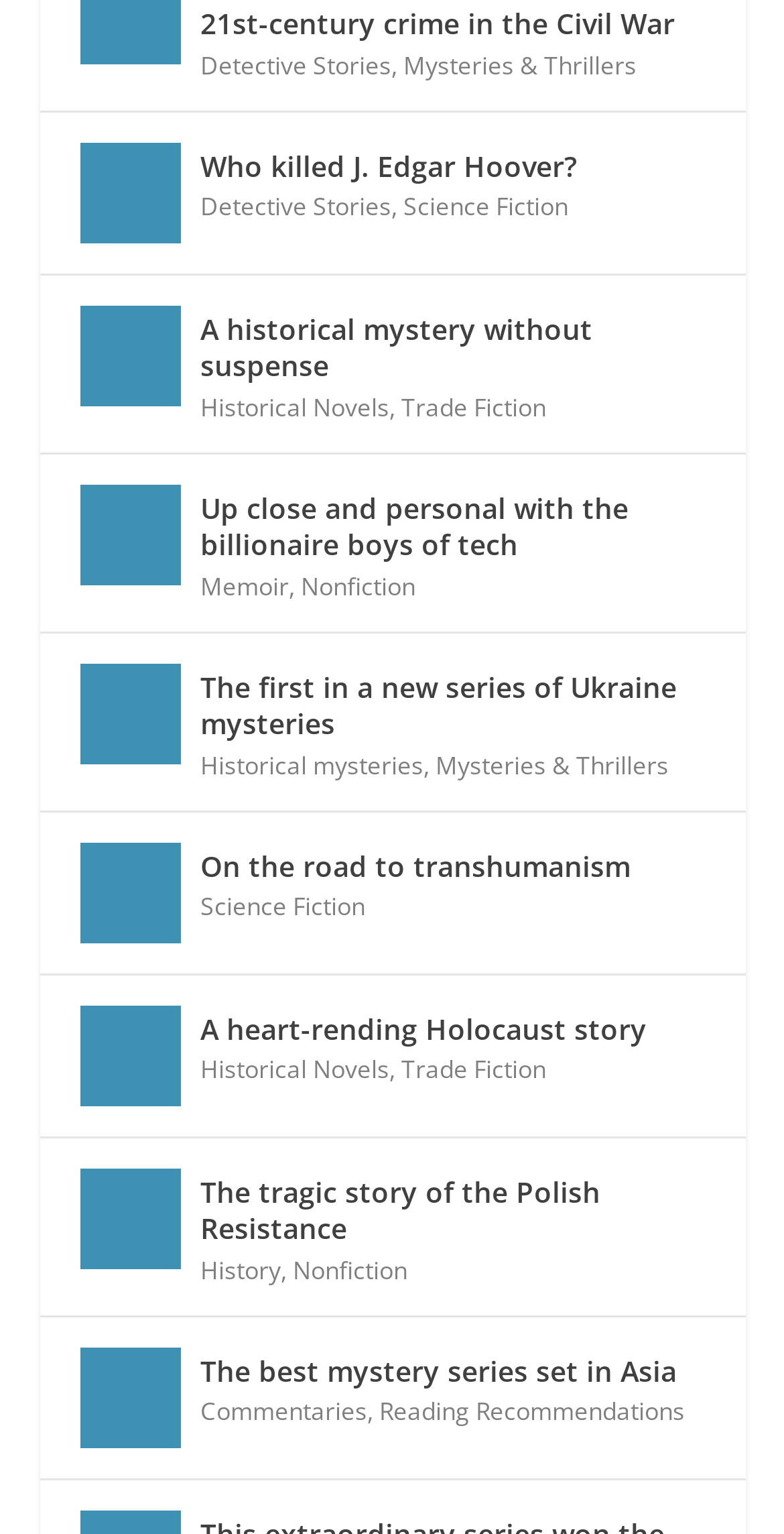Identify the bounding box coordinates of the region I need to click to complete this instruction: "Read 'Up close and personal with the billionaire boys of tech'".

[0.101, 0.316, 0.229, 0.382]